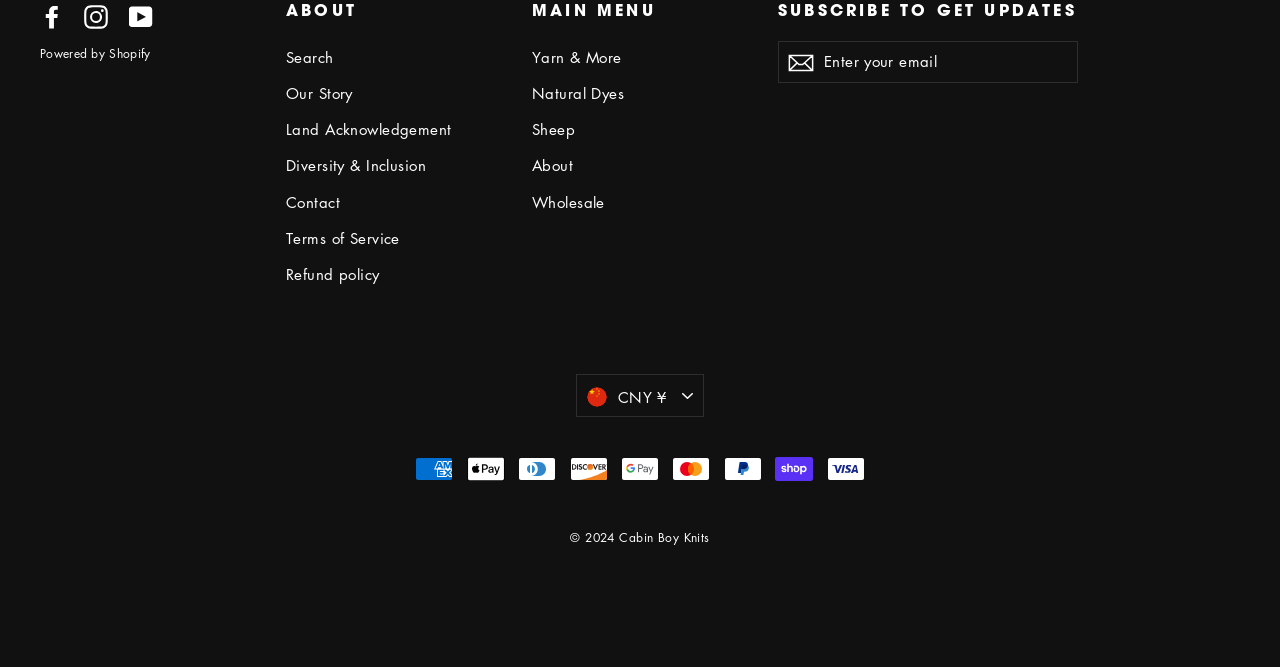Given the element description Grantmaking, predict the bounding box coordinates for the UI element in the webpage screenshot. The format should be (top-left x, top-left y, bottom-right x, bottom-right y), and the values should be between 0 and 1.

None